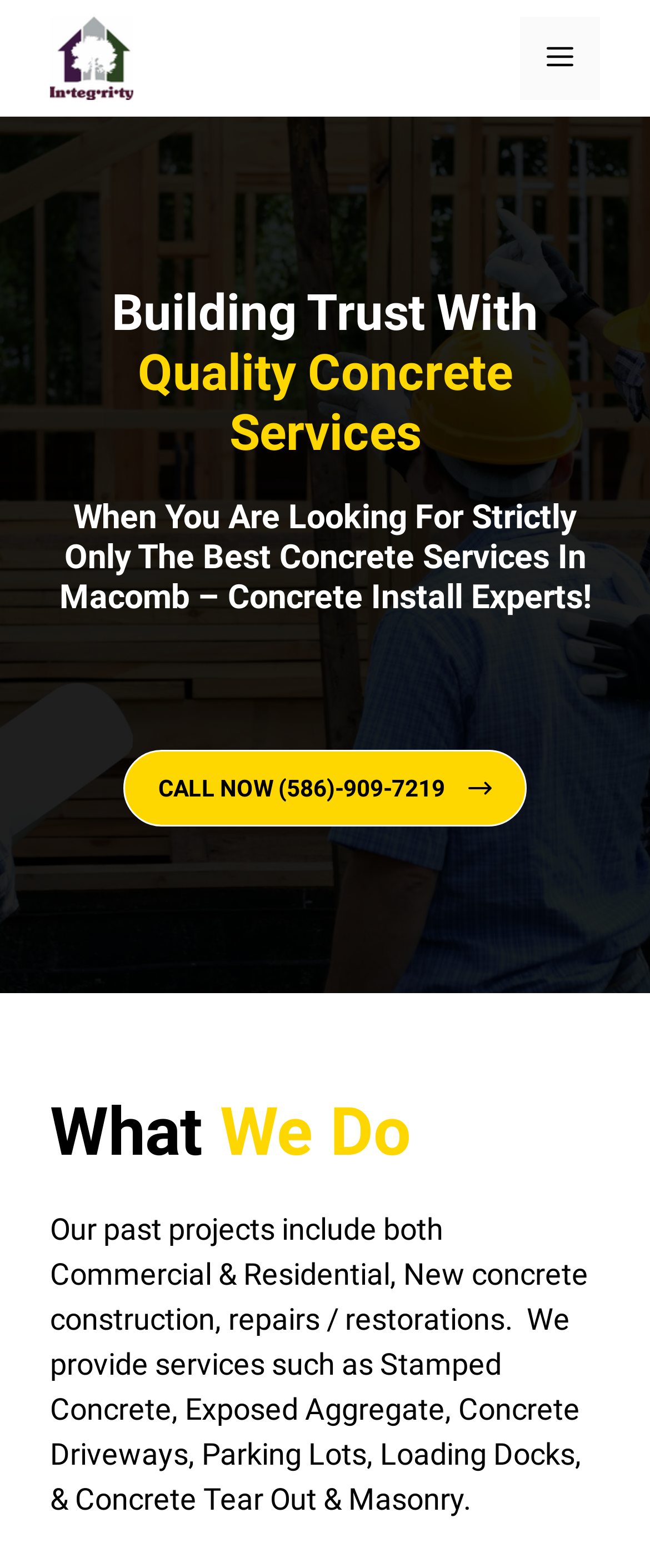Summarize the webpage in an elaborate manner.

The webpage is about Integrity Construction & Concrete, a company that provides concrete services. At the top of the page, there is a banner that spans the entire width, containing a link to the company's name and a corresponding image. To the right of the banner, there is a navigation menu toggle button labeled "Menu".

Below the banner, there is a heading that reads "Building Trust With Quality Concrete Services". This heading is followed by another heading that highlights the company's expertise in providing the best concrete services in Macomb. Next to this heading, there is a call-to-action link labeled "CALL NOW" with a phone number, accompanied by a small image.

Further down the page, there is a heading that says "What We Do", which is followed by a block of text that describes the company's services, including commercial and residential projects, new concrete construction, repairs, and restorations. The text also lists specific services such as stamped concrete, exposed aggregate, concrete driveways, and more.